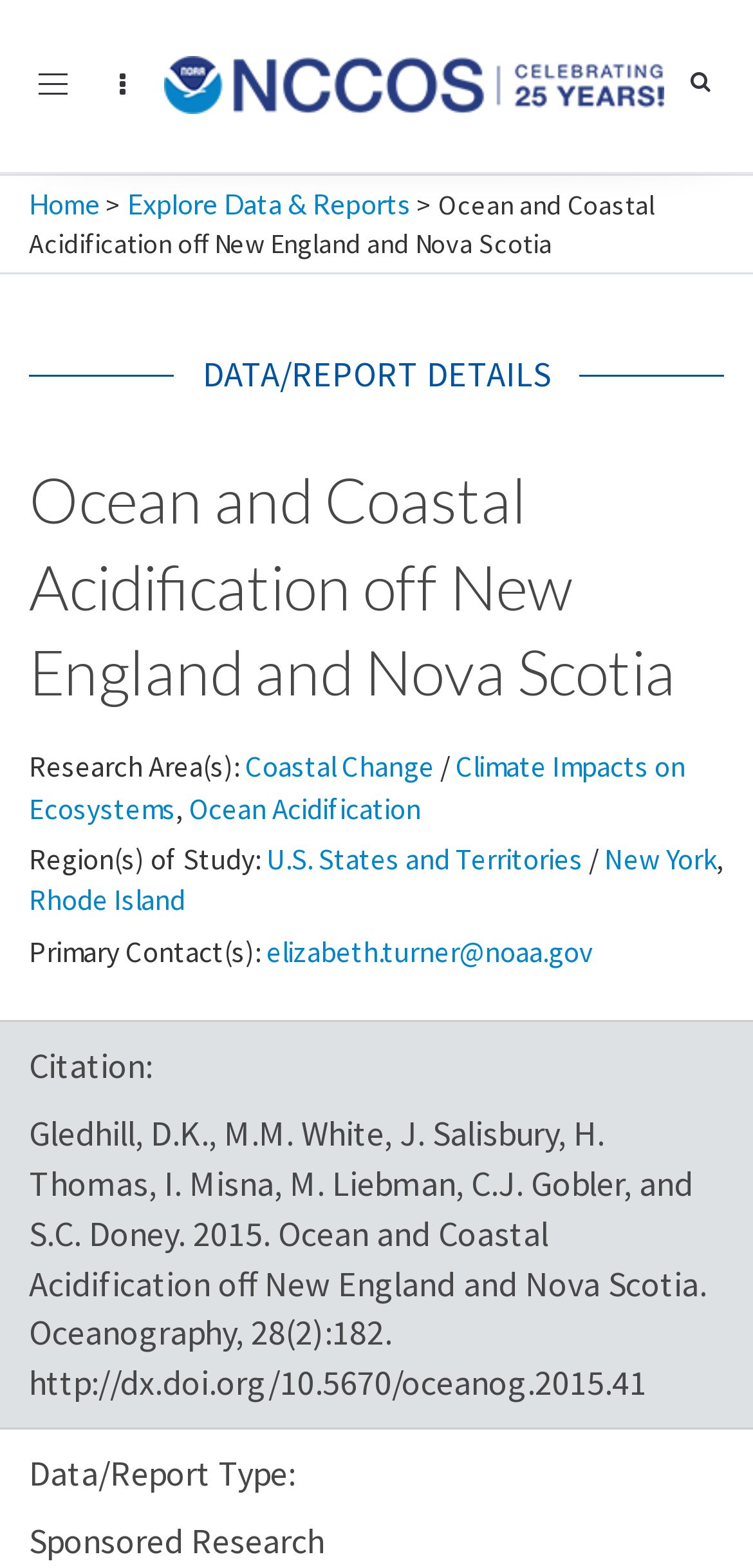Convey a detailed summary of the webpage, mentioning all key elements.

The webpage is about Ocean and Coastal Acidification off New England and Nova Scotia. At the top left, there is a button to toggle navigation. Next to it, there is an image of the NCCOS Coastal Science Website. Below the image, there are links to navigate to different sections of the website, including "Home" and "Explore Data & Reports". 

The main content of the webpage is divided into sections. The first section has a heading that matches the title of the webpage. Below the heading, there is a link to the same title. 

The next section is about data and report details, which includes information about the research area, such as Coastal Change, Climate Impacts on Ecosystems, and Ocean Acidification. The region of study is also mentioned, including U.S. States and Territories, New York, and Rhode Island. 

Further down, there is a section about primary contacts, with an email address provided. The webpage also includes a citation section, which provides a detailed reference to a research paper titled "Ocean and Coastal Acidification off New England and Nova Scotia" by Gledhill et al. in 2015. Finally, there is a section about the data/report type, which is sponsored research.